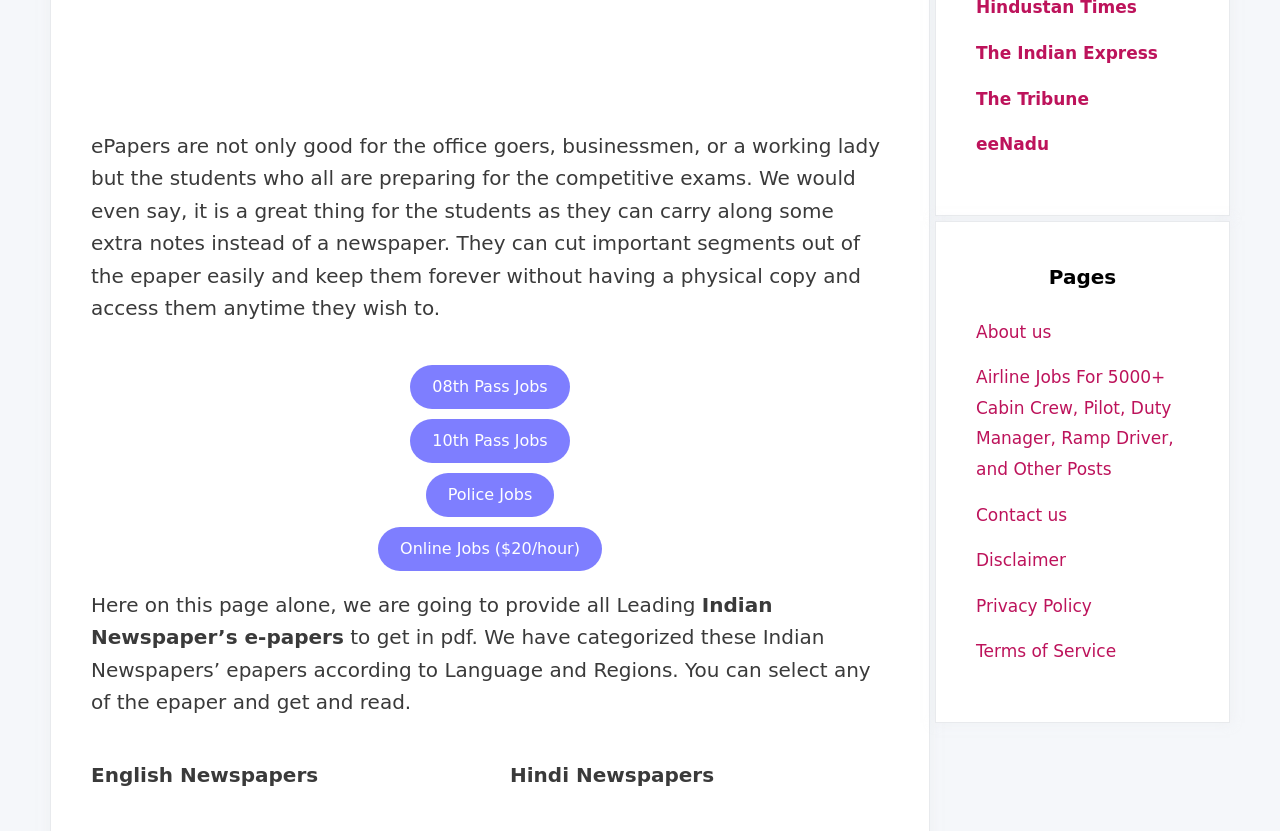Please find the bounding box coordinates of the section that needs to be clicked to achieve this instruction: "Read English Newspapers".

[0.071, 0.918, 0.249, 0.947]